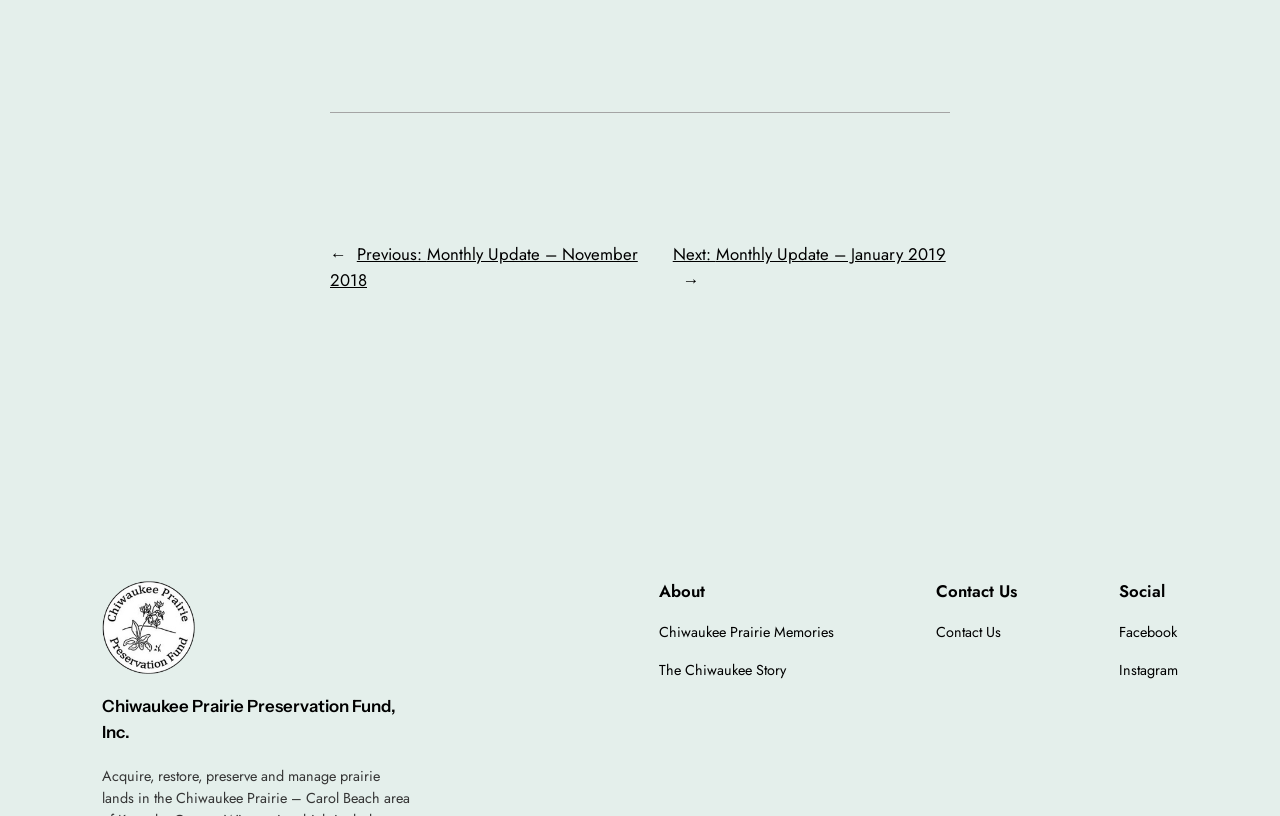What is the text of the first link in the navigation?
Look at the image and respond with a single word or a short phrase.

Previous: Monthly Update – November 2018